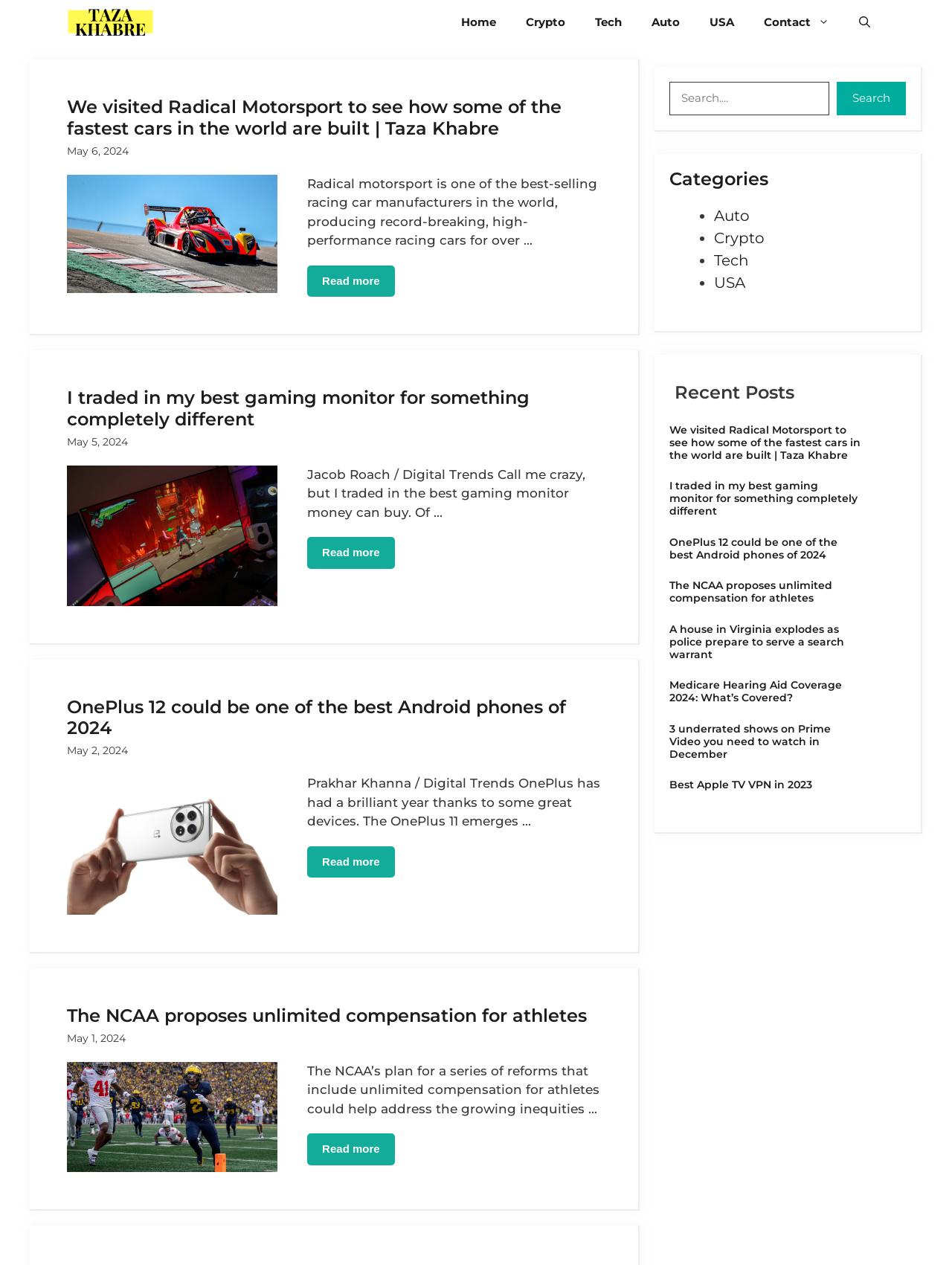For the given element description USA, determine the bounding box coordinates of the UI element. The coordinates should follow the format (top-left x, top-left y, bottom-right x, bottom-right y) and be within the range of 0 to 1.

[0.75, 0.217, 0.783, 0.231]